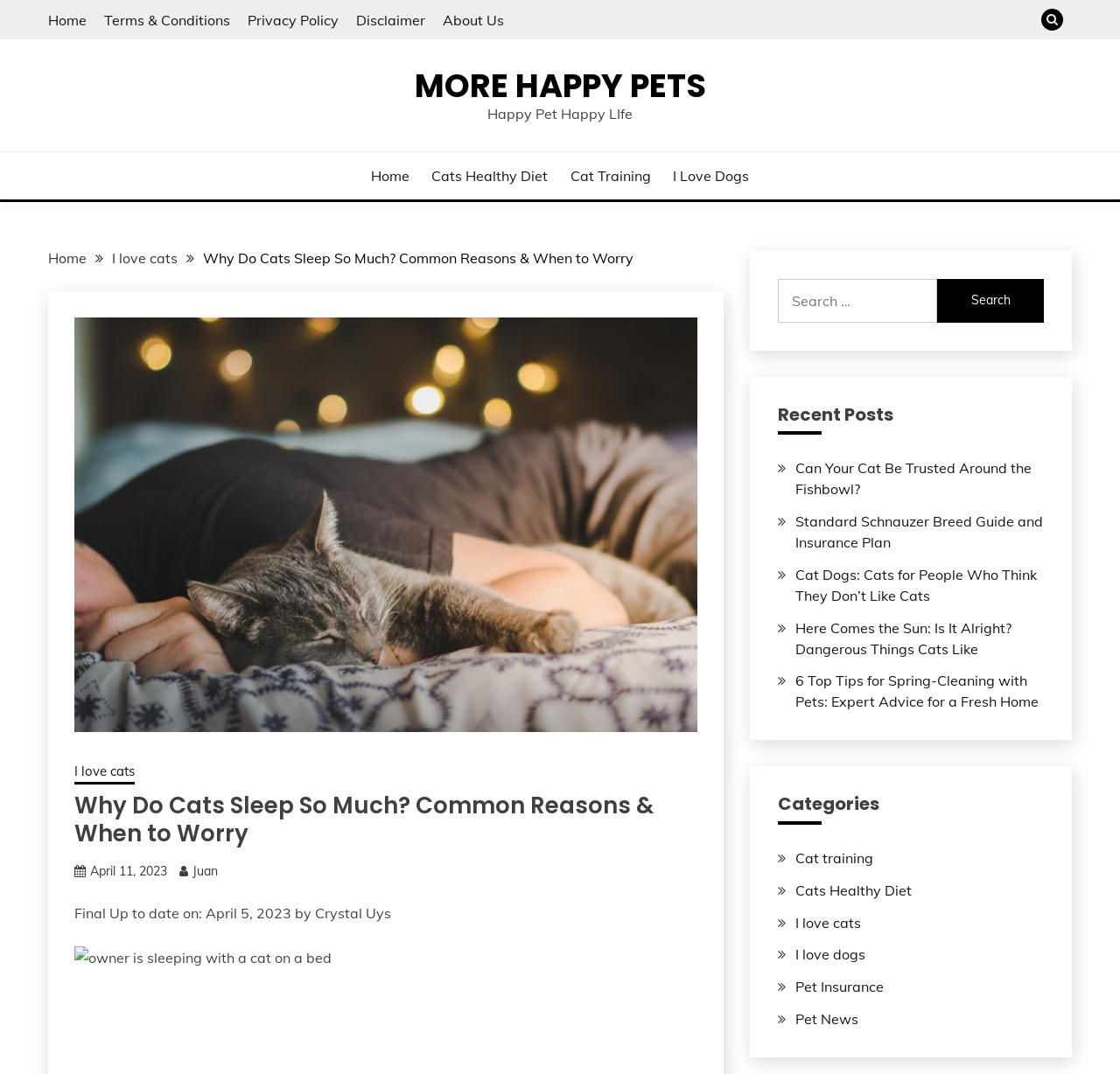How many categories are there?
Please answer the question as detailed as possible.

I counted the number of links under the heading 'Categories' with bounding box coordinates [0.694, 0.74, 0.932, 0.768], and found 5 links: 'Cat training', 'Cats Healthy Diet', 'I love cats', 'I love dogs', and 'Pet Insurance'.